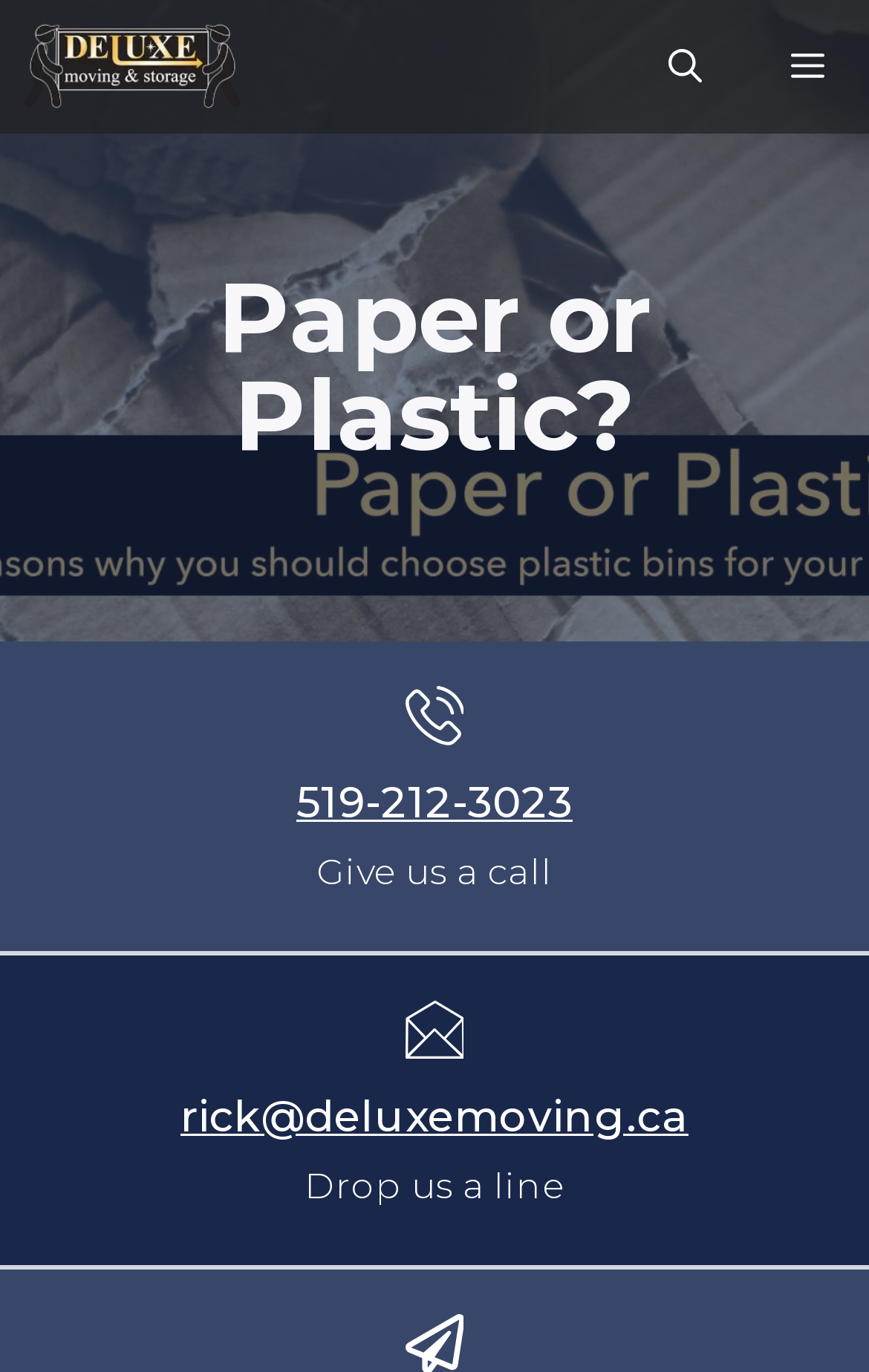Respond to the question below with a single word or phrase:
What is the company name?

Deluxe Moving